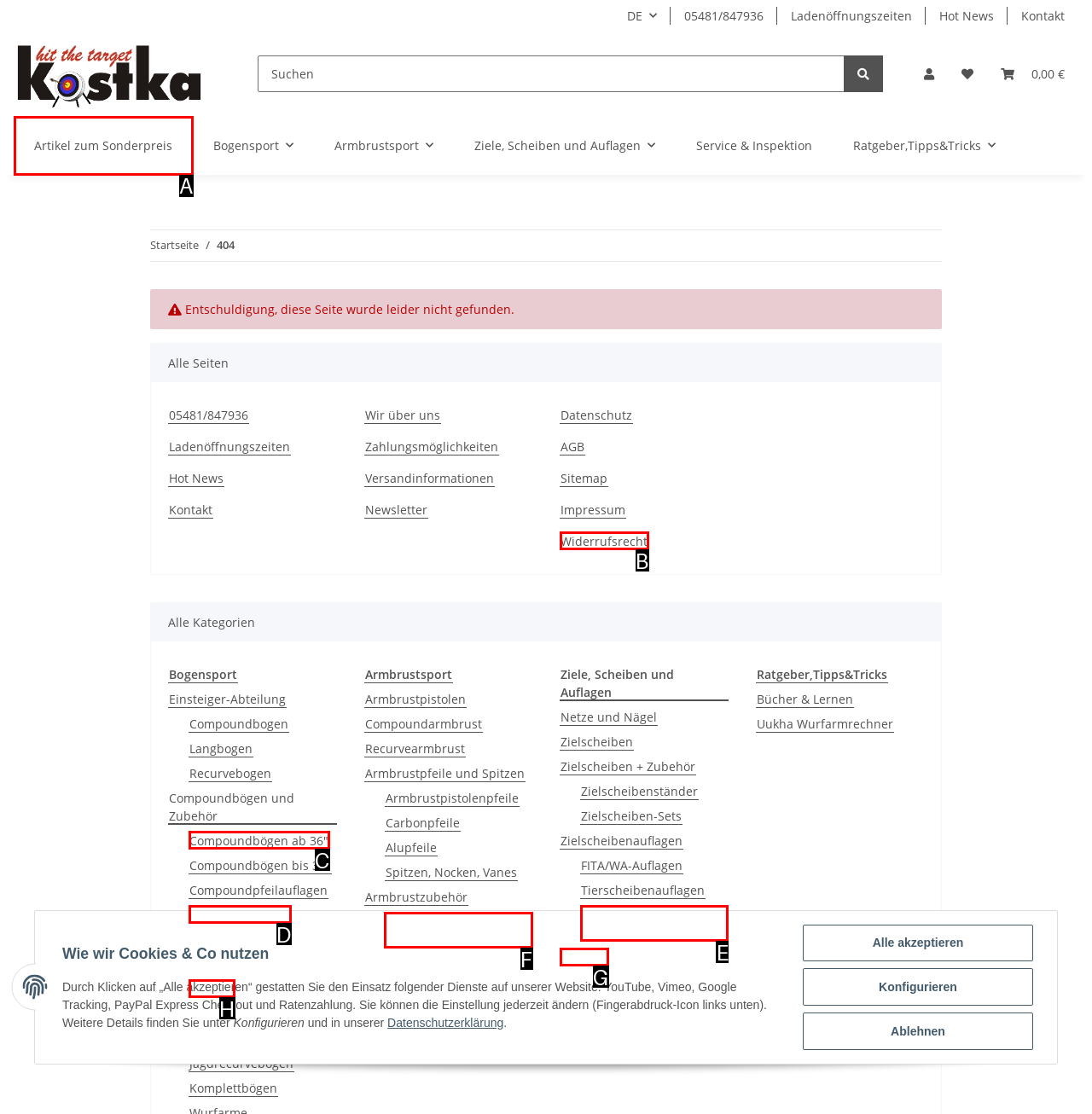Choose the option that best matches the description: Release
Indicate the letter of the matching option directly.

H